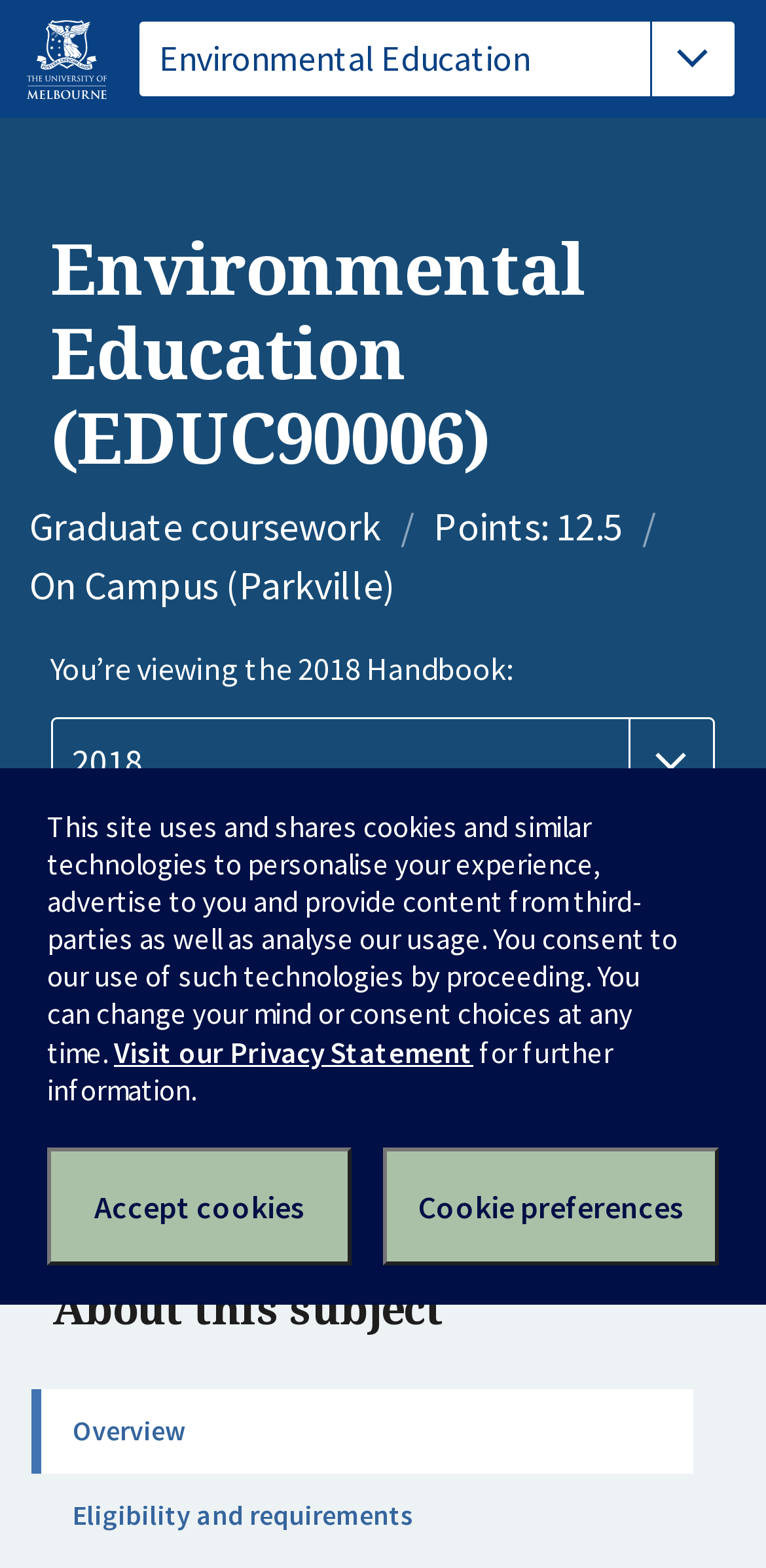What are the sections of the subject?
Please provide a comprehensive answer based on the contents of the image.

The sections of the subject can be found in the 'link' elements 'Overview' and 'Eligibility and requirements' which are children of the 'Root Element'.